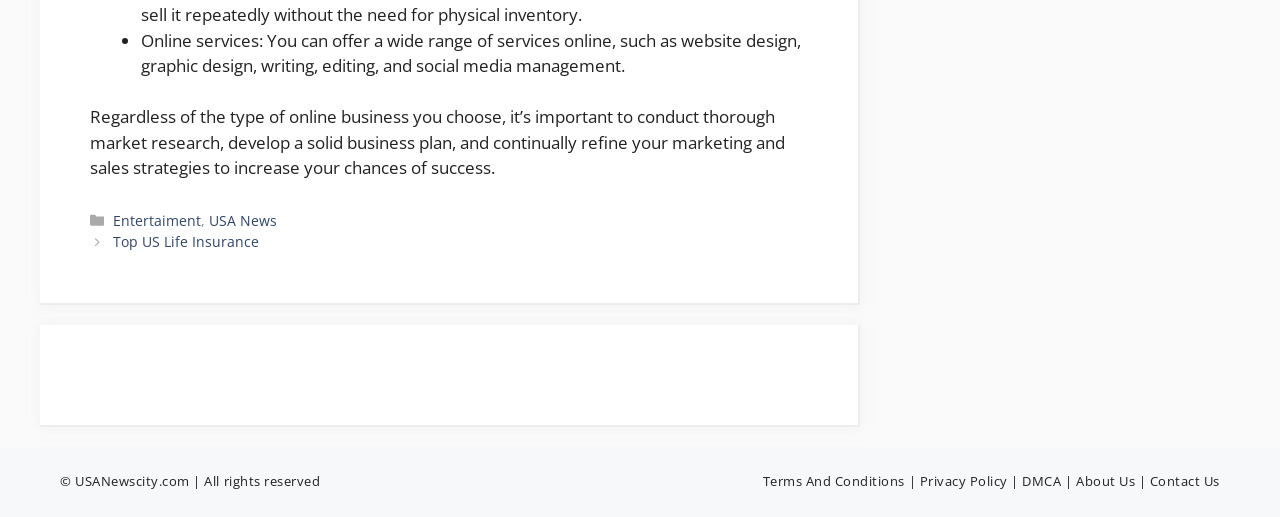By analyzing the image, answer the following question with a detailed response: What is the name of the website?

The link element with the text 'USANewscity.com' is located at the bottom of the page, suggesting that it is the name of the website.